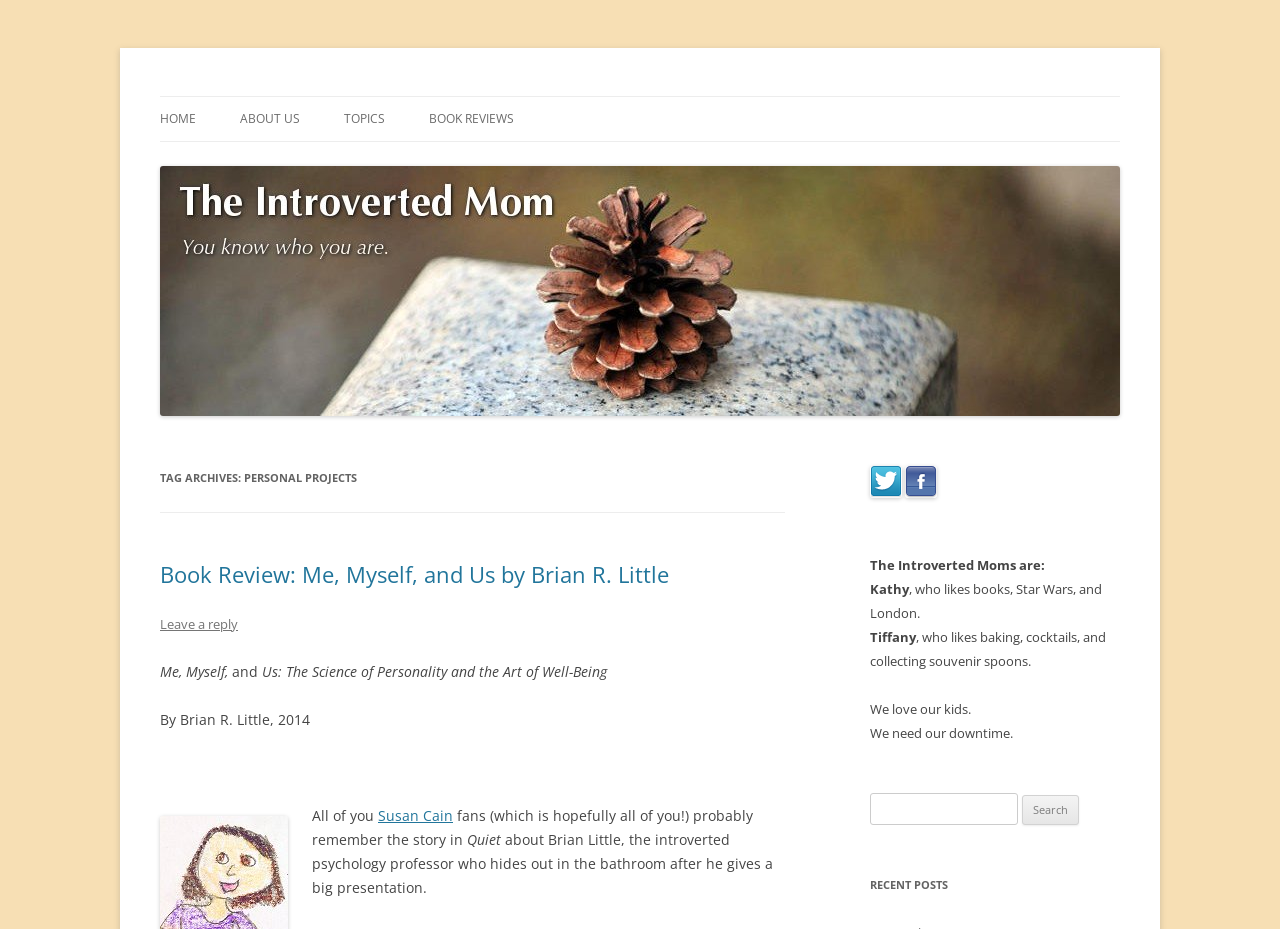Please locate the bounding box coordinates of the element that should be clicked to complete the given instruction: "Click on the 'HOME' link".

[0.125, 0.104, 0.153, 0.152]